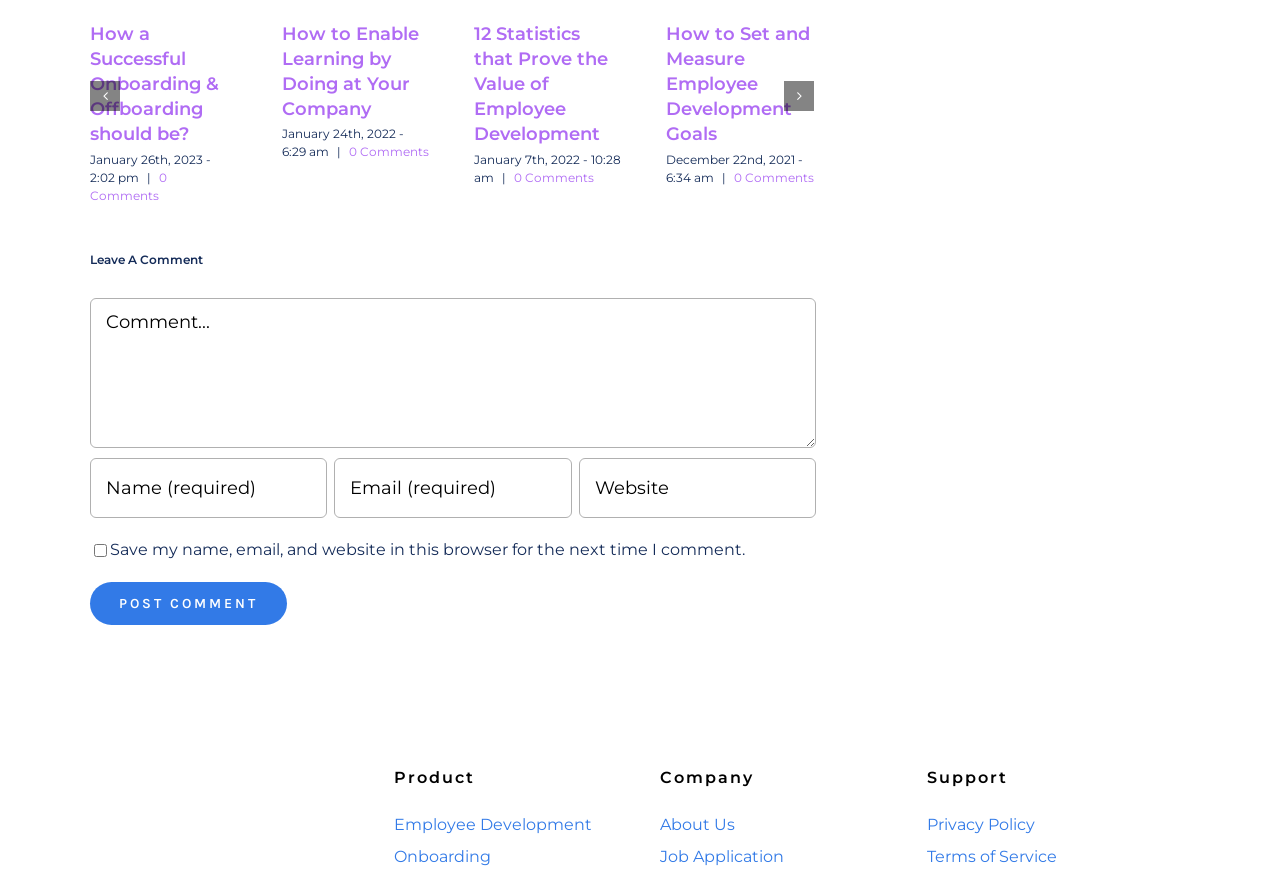Bounding box coordinates should be provided in the format (top-left x, top-left y, bottom-right x, bottom-right y) with all values between 0 and 1. Identify the bounding box for this UI element: Exhibitions & Events

None